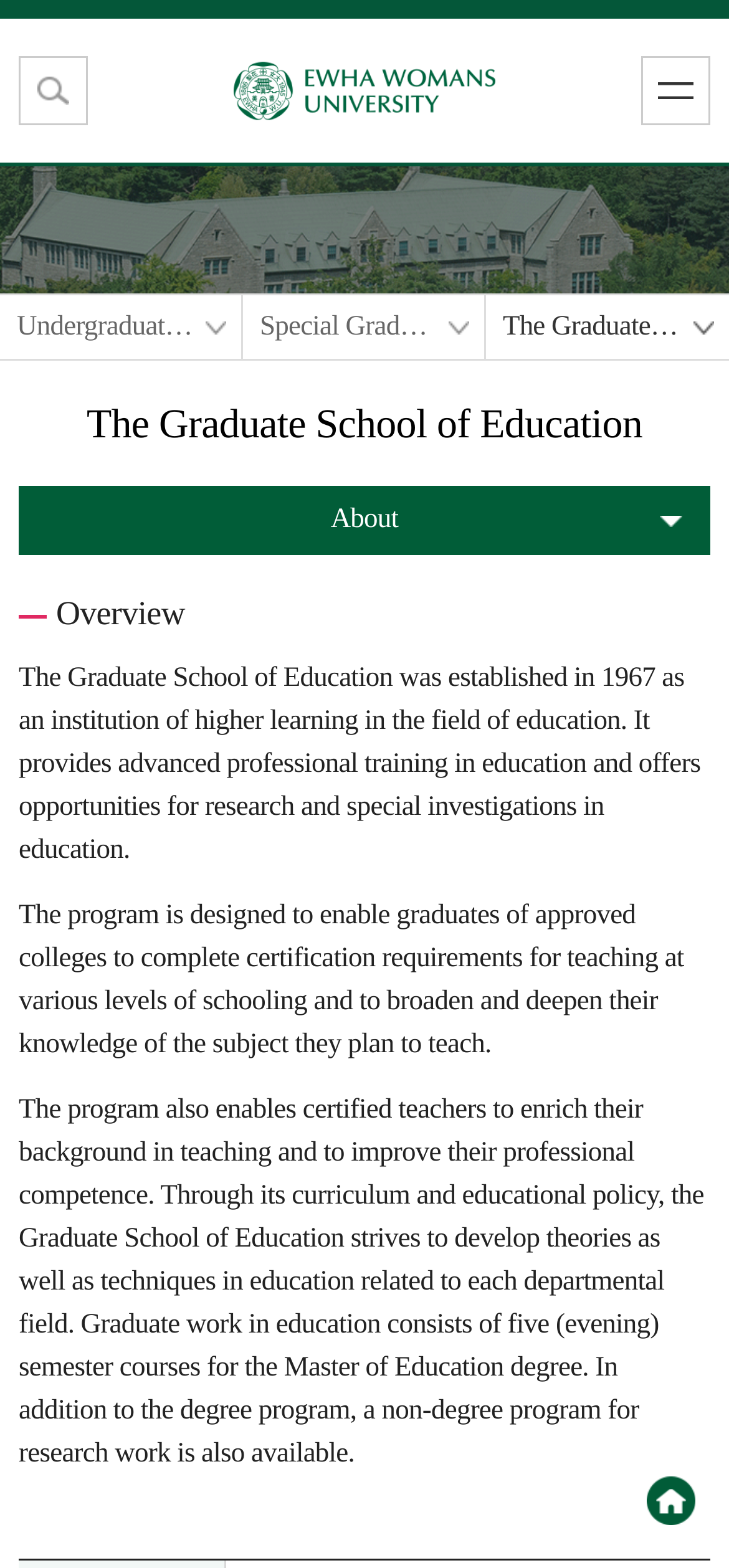Summarize the webpage comprehensively, mentioning all visible components.

The webpage is about the Graduate School of Education at Ewha Womans University. At the top, there is a heading "Ewha W.U" with a link and an image, which is likely the university's logo. Below it, there are three links: "Open Search", "Open Mobile Menu", and a navigation menu with three options: "Undergraduate/Graduate", "Special Graduate School", and "The Graduate School of Education".

The main content of the page is divided into sections. The first section has a heading "The Graduate School of Education" and a dropdown menu labeled "About". Below it, there is a paragraph describing the history and purpose of the Graduate School of Education, established in 1967. The paragraph explains that the school provides advanced professional training in education and offers research opportunities.

The next section has a heading "Overview" and three paragraphs of text. The first paragraph describes the program's design, which enables graduates to complete certification requirements for teaching and broaden their knowledge of the subject they plan to teach. The second paragraph explains that the program also enables certified teachers to enrich their background in teaching and improve their professional competence. The third paragraph describes the curriculum and educational policy of the Graduate School of Education, which aims to develop theories and techniques in education.

At the bottom of the page, there is a link labeled "개인 홈페이지", which likely leads to a personal homepage or website.